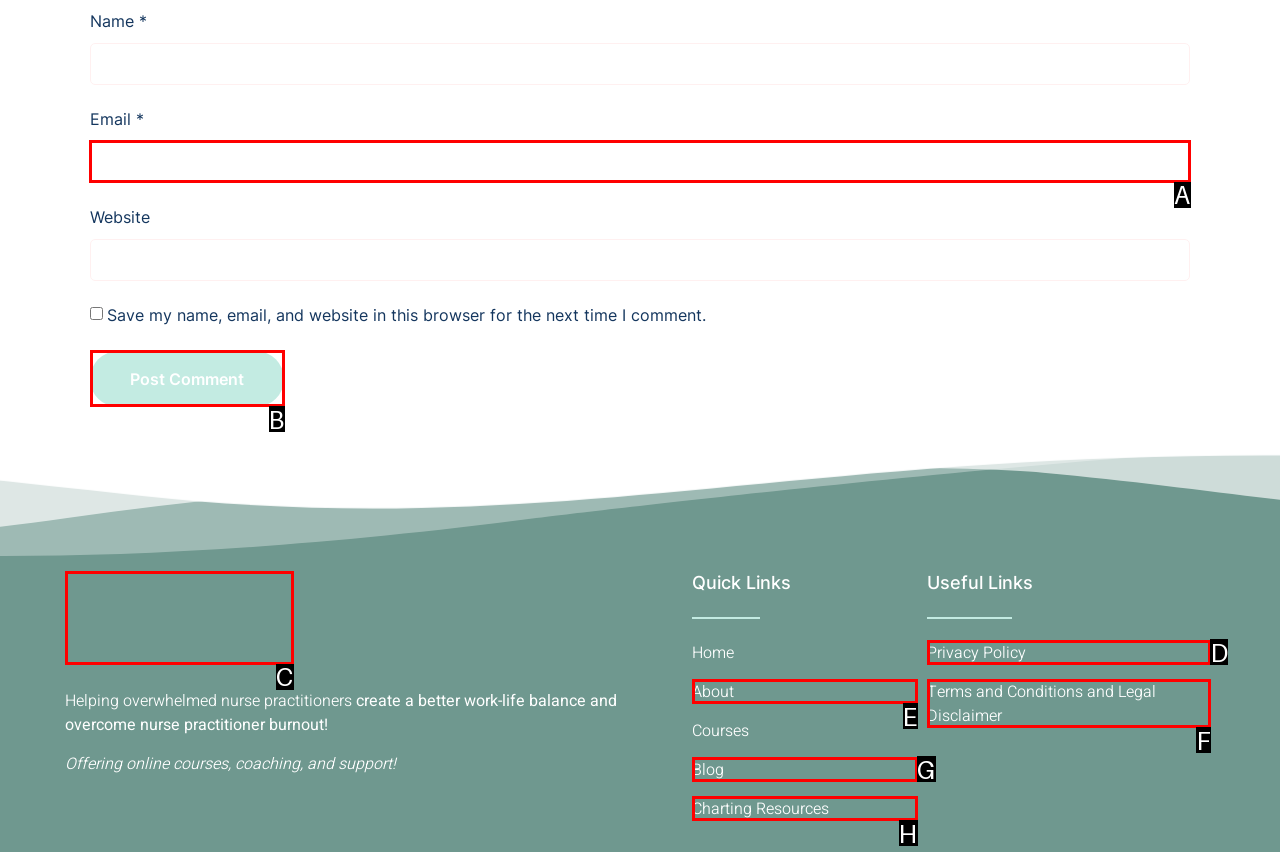To perform the task "Input your email", which UI element's letter should you select? Provide the letter directly.

A